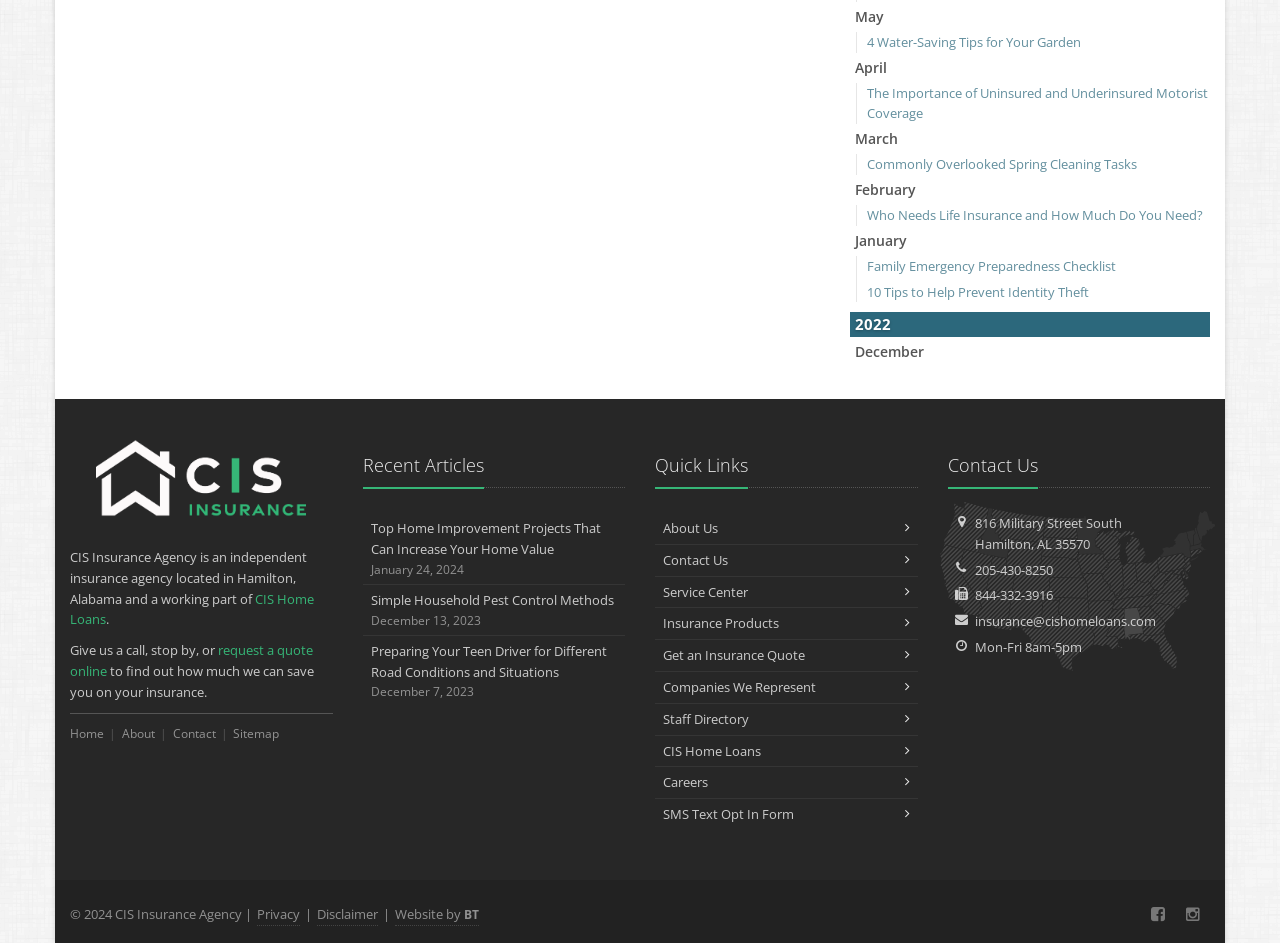Respond to the question below with a single word or phrase: What are the quick links listed on the webpage?

About Us, Contact Us, Service Center, Insurance Products